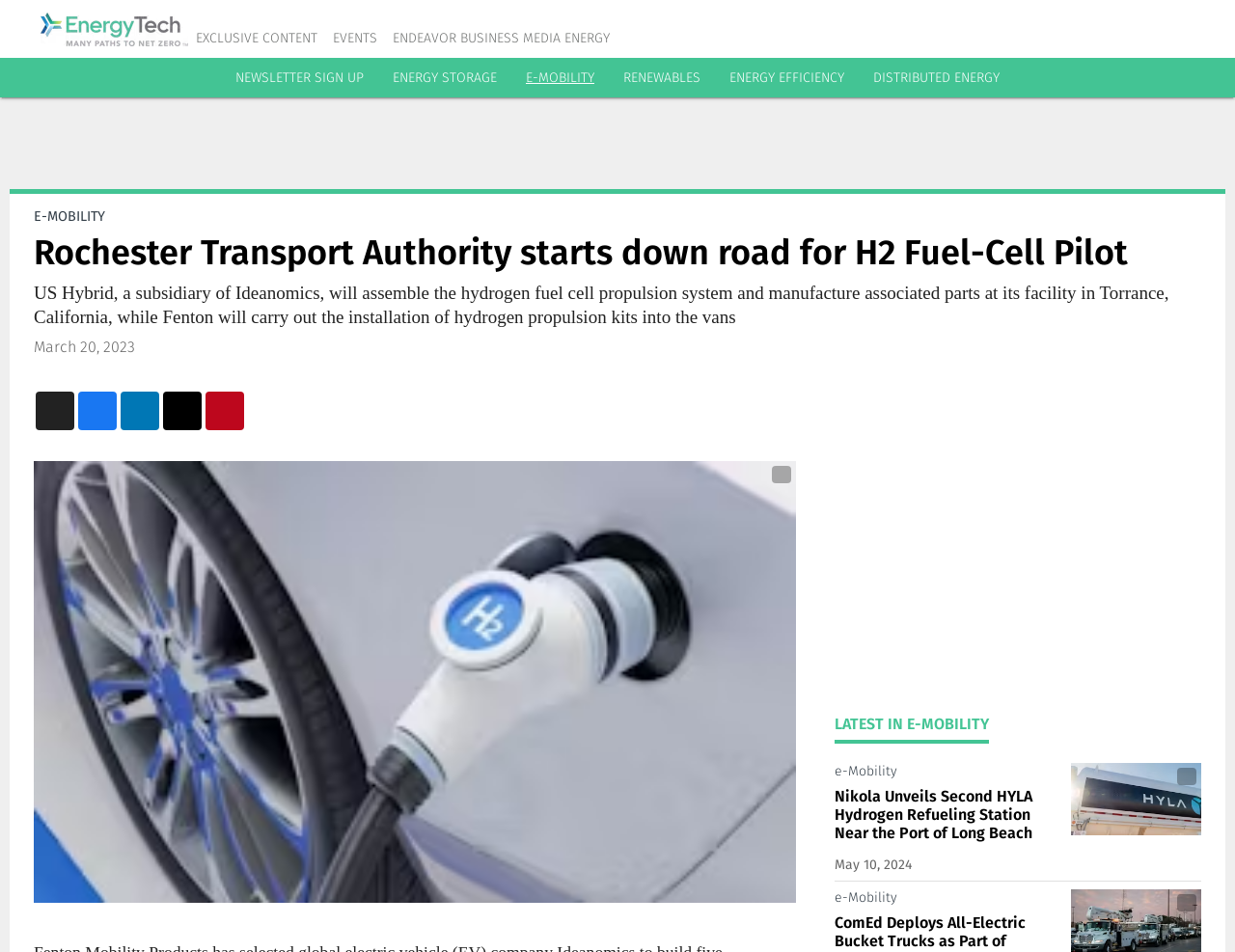Answer the following query concisely with a single word or phrase:
What is the name of the company that will carry out the installation of hydrogen propulsion kits?

Fenton